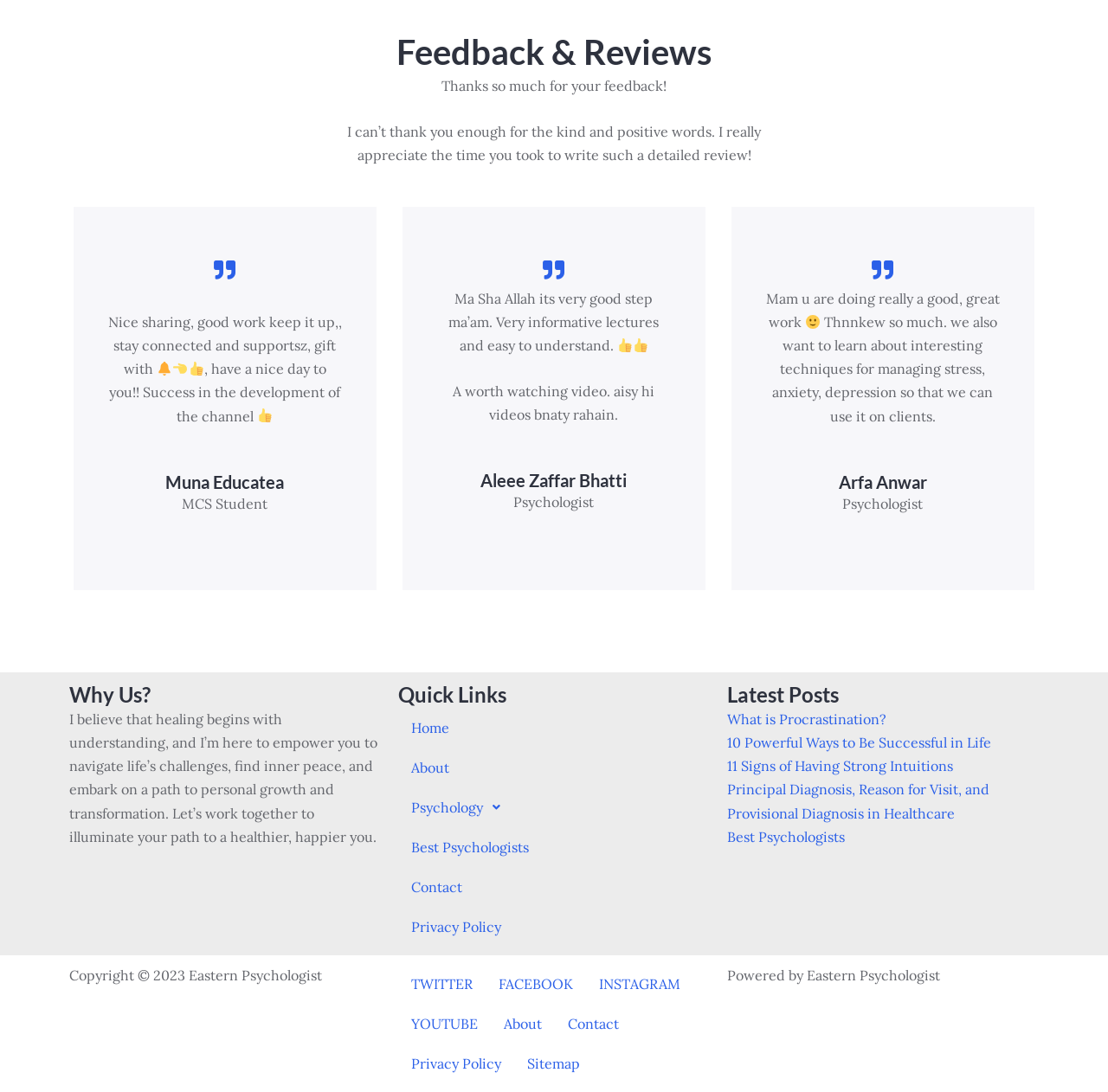Can you find the bounding box coordinates for the element that needs to be clicked to execute this instruction: "Click on the 'Muna Educatea' link"? The coordinates should be given as four float numbers between 0 and 1, i.e., [left, top, right, bottom].

[0.15, 0.432, 0.257, 0.451]